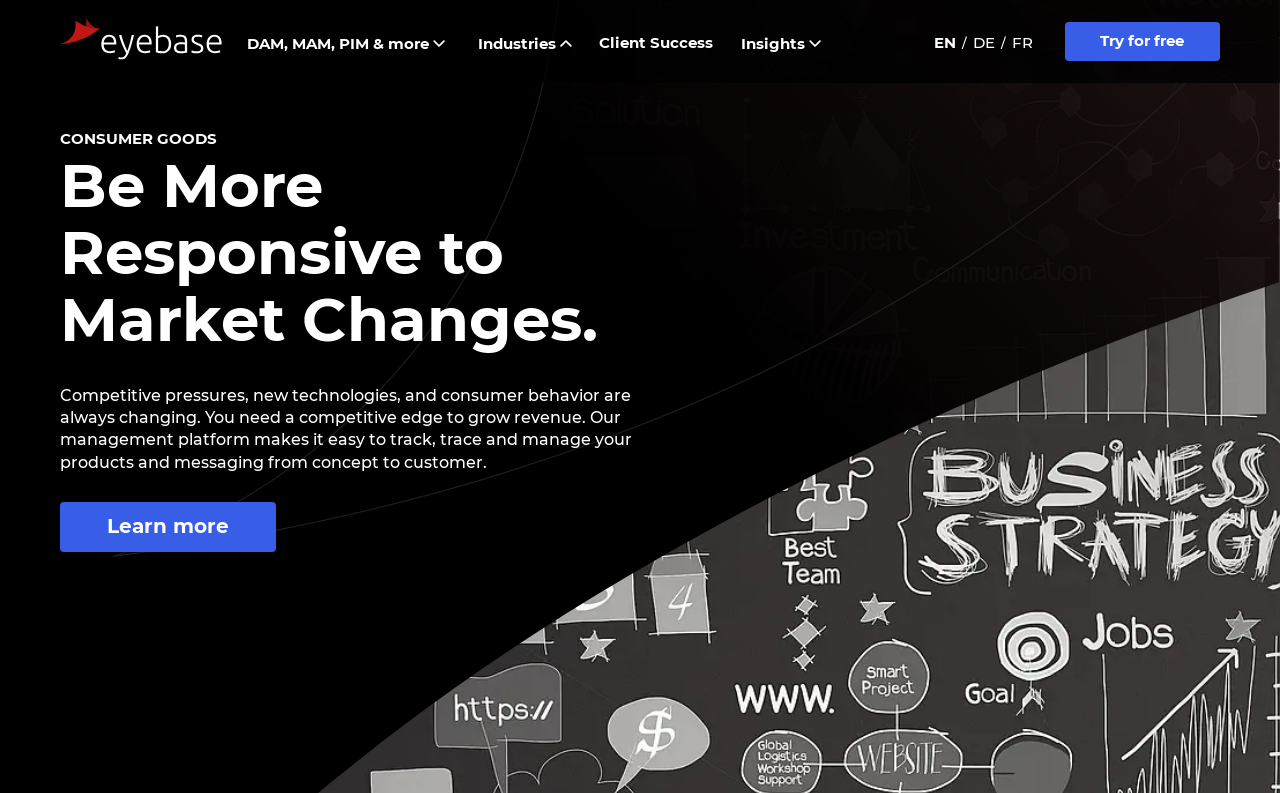Please specify the bounding box coordinates of the clickable section necessary to execute the following command: "View Client Success".

[0.468, 0.042, 0.557, 0.066]